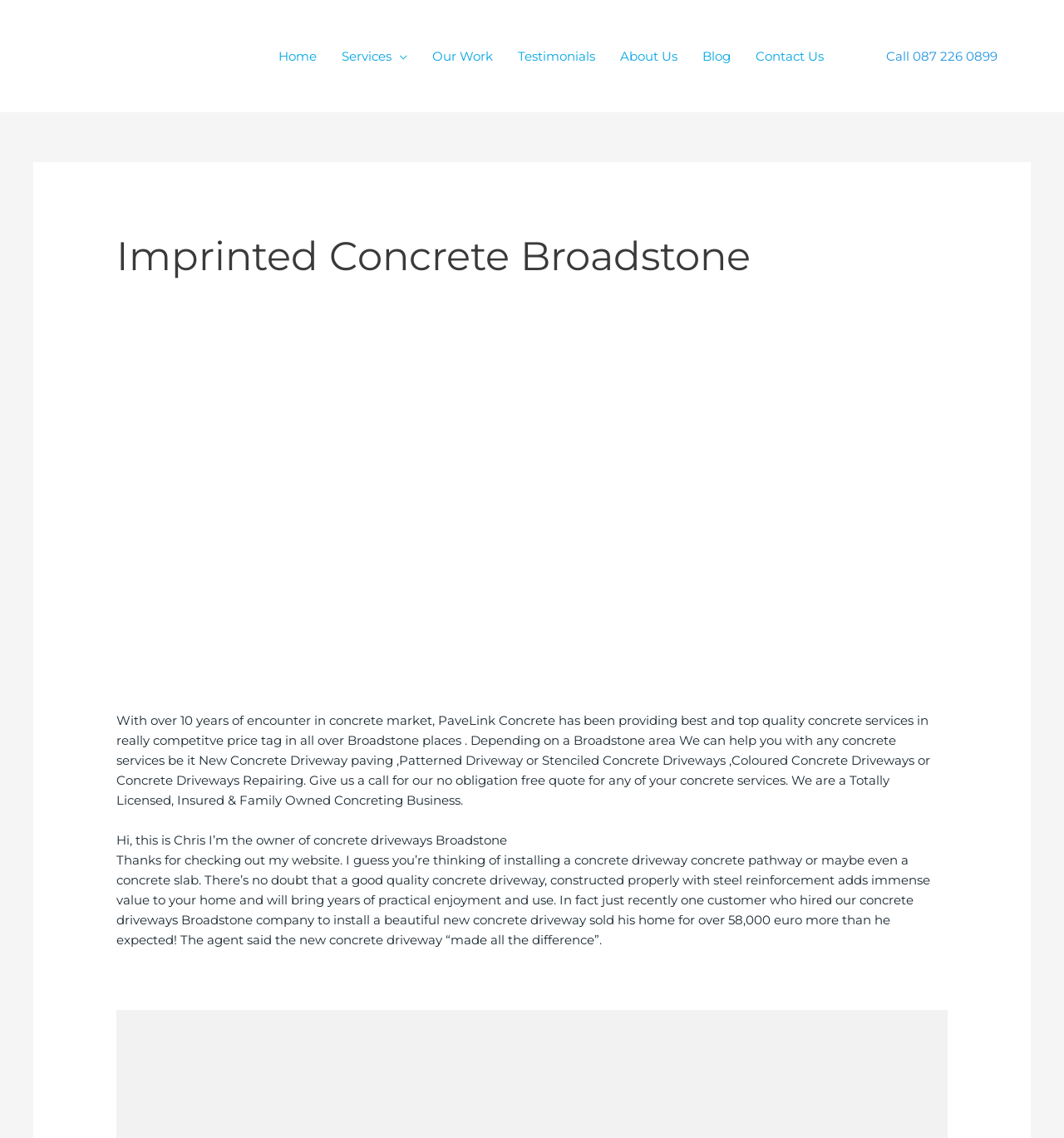Find and indicate the bounding box coordinates of the region you should select to follow the given instruction: "Click the 'Call 087 226 0899' button".

[0.802, 0.033, 0.969, 0.065]